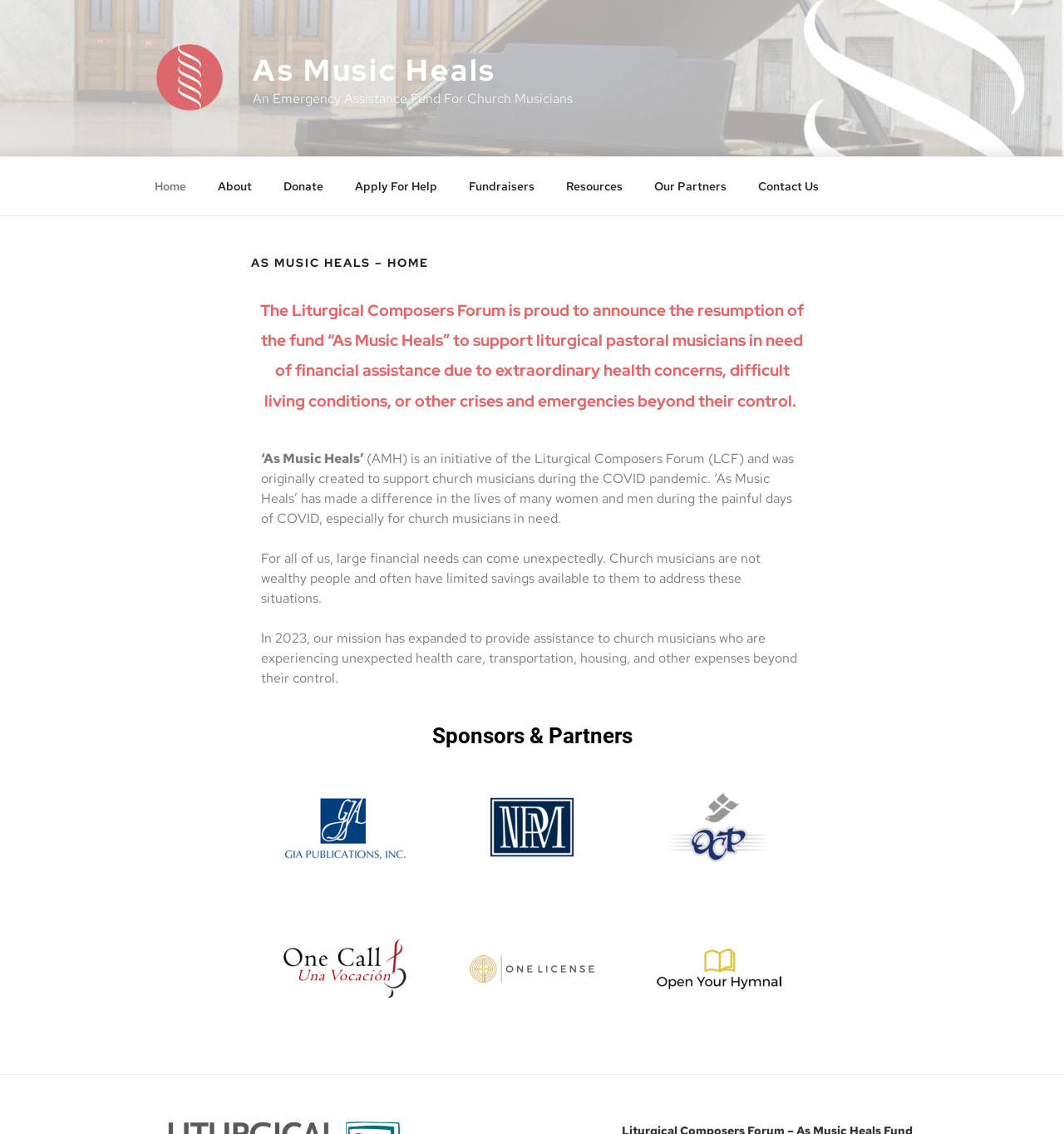What is the purpose of the 'As Music Heals' fund?
Based on the image, provide your answer in one word or phrase.

To support church musicians in need